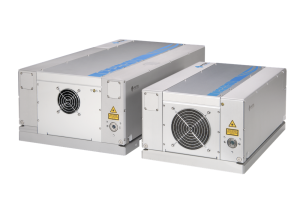Provide an in-depth description of all elements within the image.

The image showcases two advanced laser systems, the Photon Energy Cepheus Picosecond Laser, designed for precision and efficiency in various applications. Both units are housed in sleek, metallic enclosures featuring a modern aesthetic with blue accents along the tops. The systems have an industrial design, equipped with visible ventilation fans on one side, emphasizing their functionality and performance capabilities. These lasers are ideal for tasks that require high precision and short pulse durations, making them suitable for laser cutting, marking, and welding in various industries.